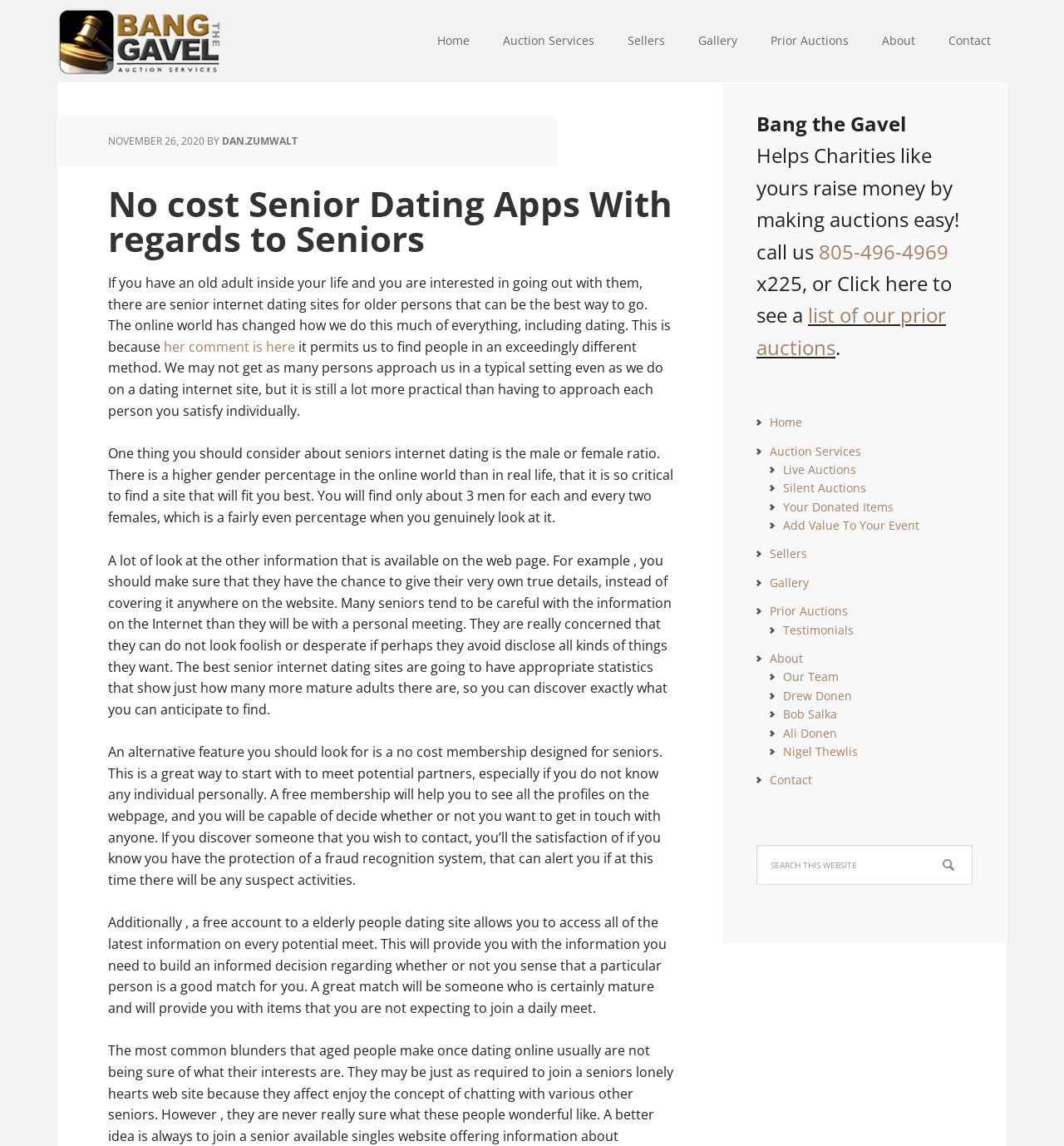What is the ratio of men to women on senior dating sites?
Refer to the image and provide a concise answer in one word or phrase.

3 men for every 2 females